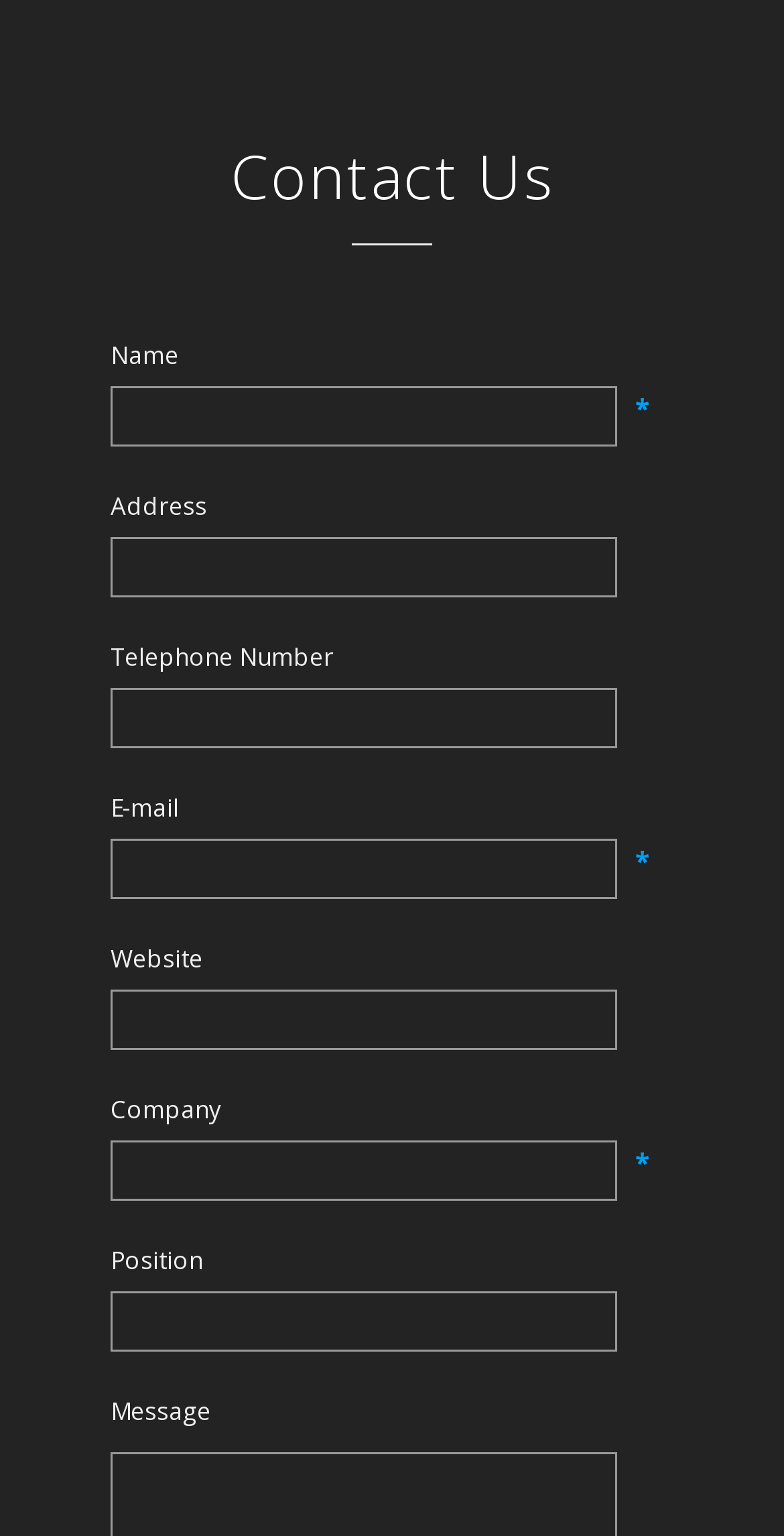Reply to the question with a single word or phrase:
How many input fields are there?

9